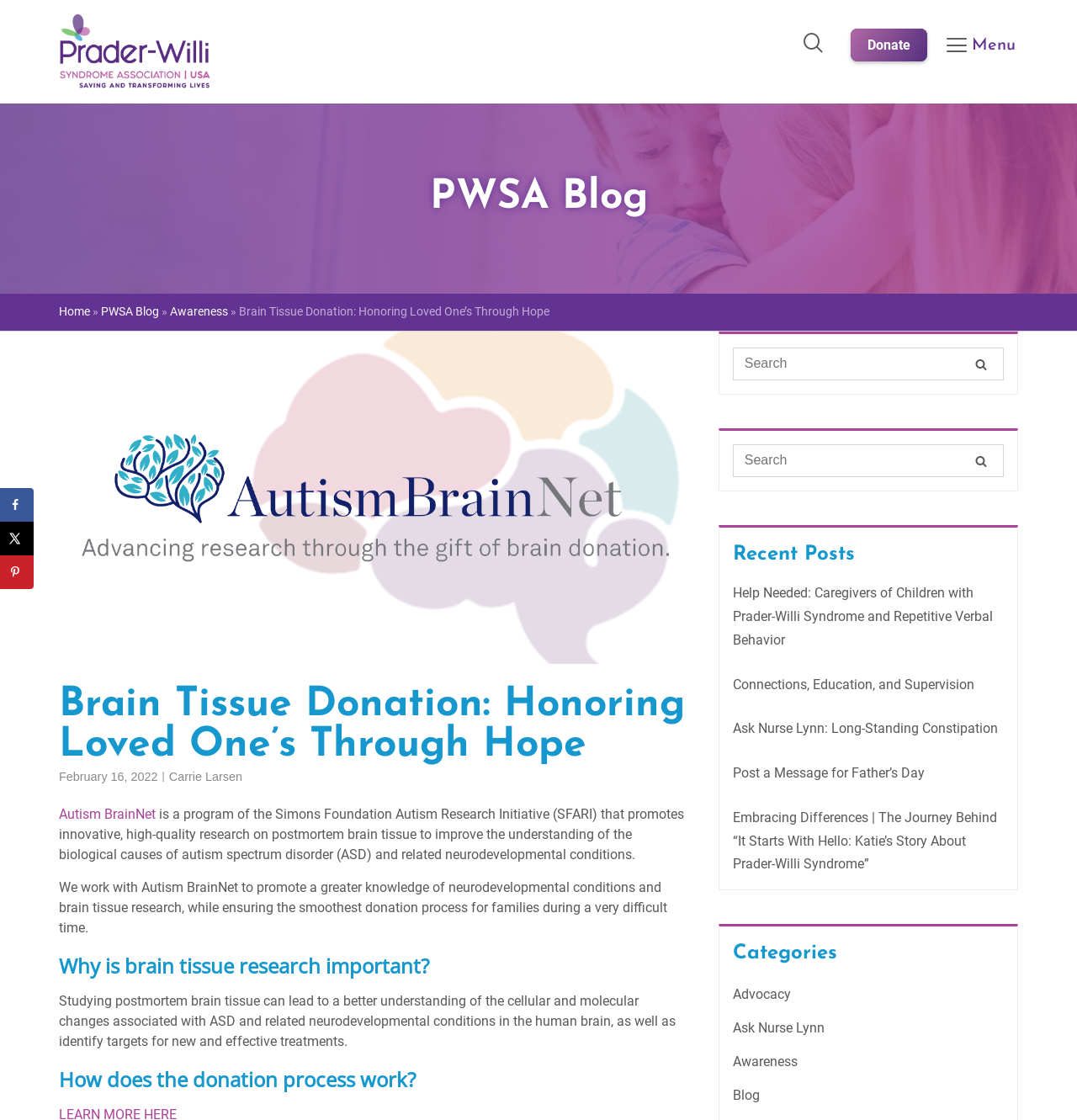Identify the bounding box coordinates of the clickable region to carry out the given instruction: "Click the 'Donate' button".

[0.79, 0.025, 0.861, 0.055]